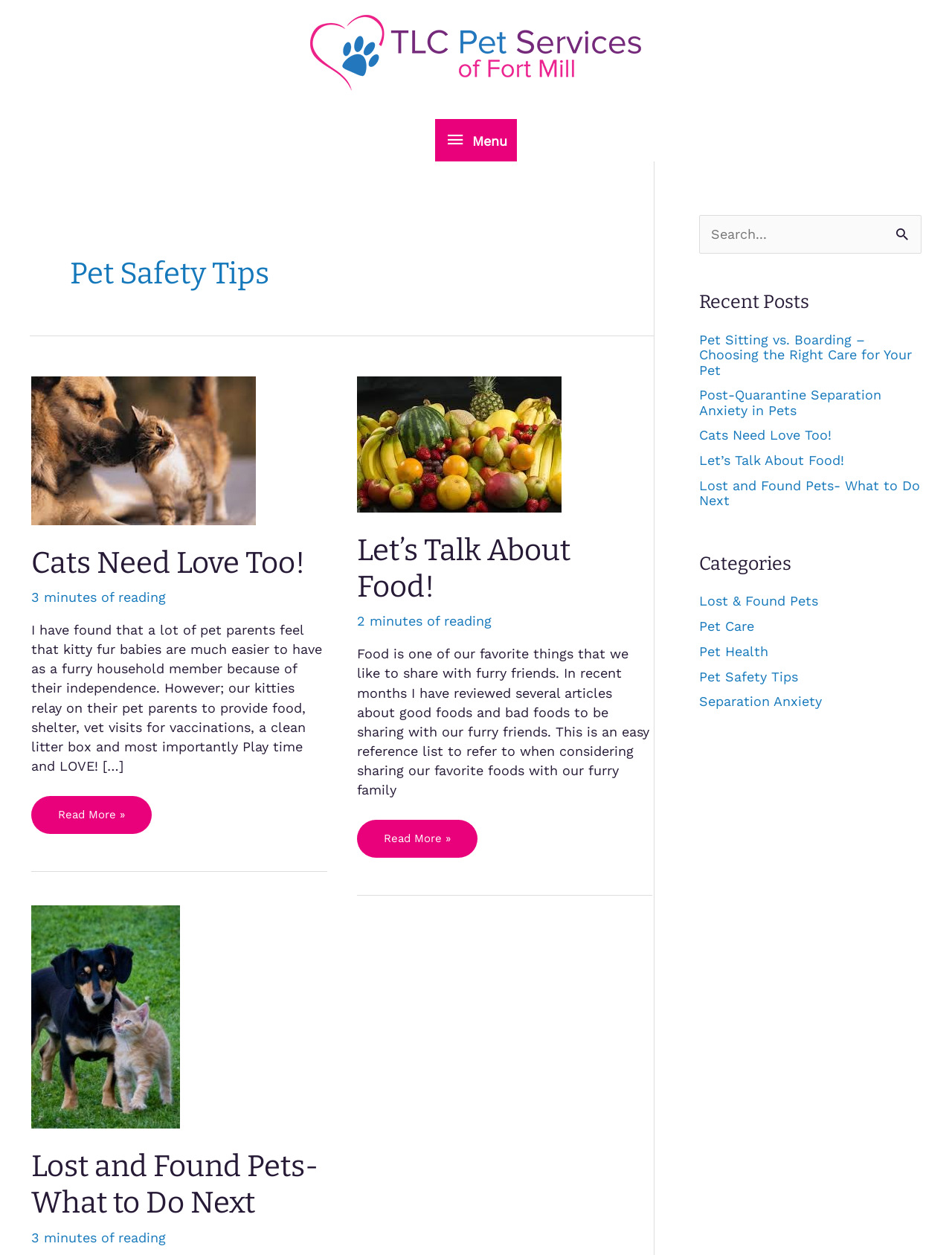Please identify the bounding box coordinates of where to click in order to follow the instruction: "Explore the category 'Pet Safety Tips'".

[0.734, 0.533, 0.838, 0.545]